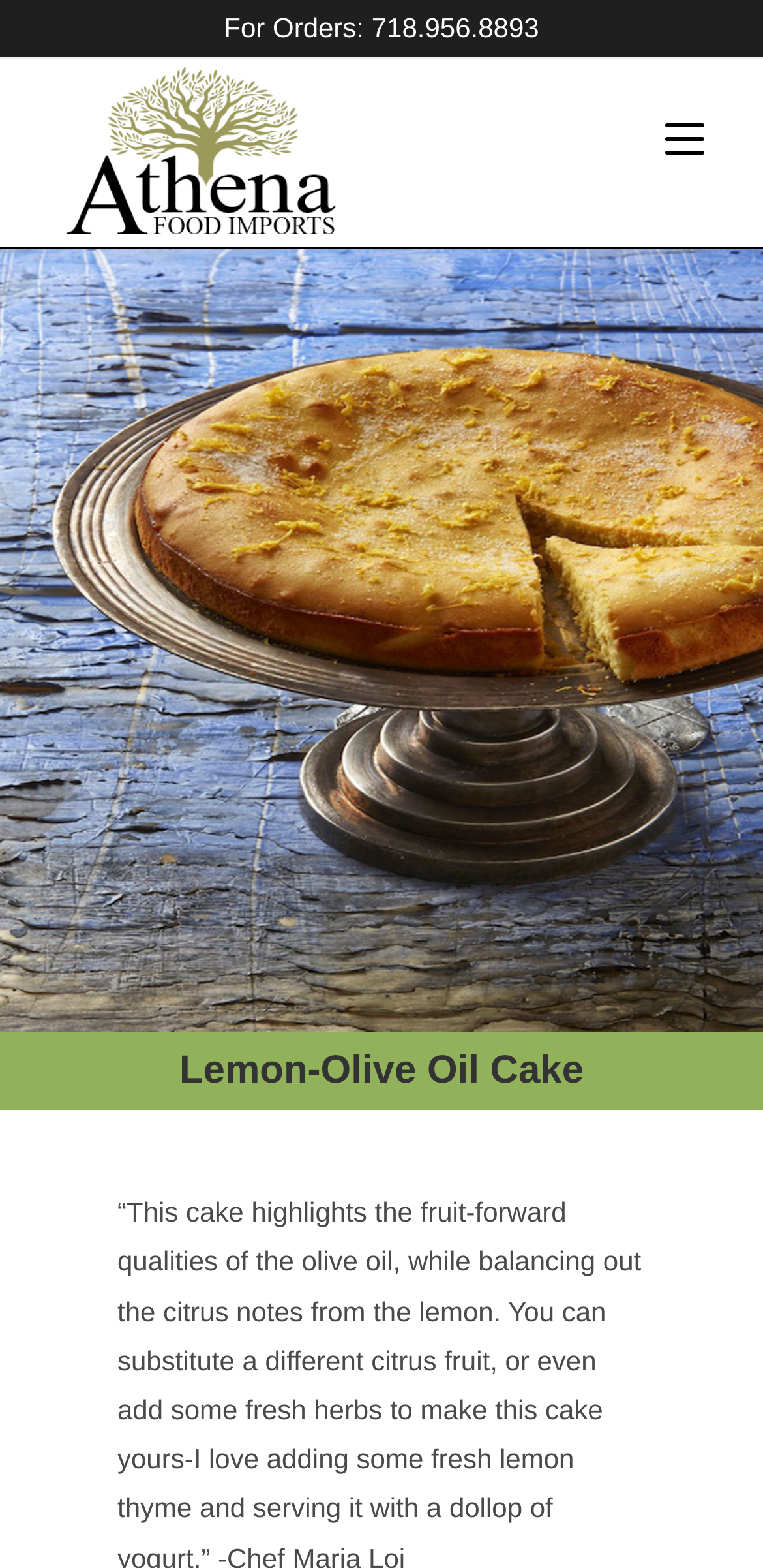Based on the element description alt="Athena Food Imports", identify the bounding box coordinates for the UI element. The coordinates should be in the format (top-left x, top-left y, bottom-right x, bottom-right y) and within the 0 to 1 range.

[0.077, 0.086, 0.454, 0.106]